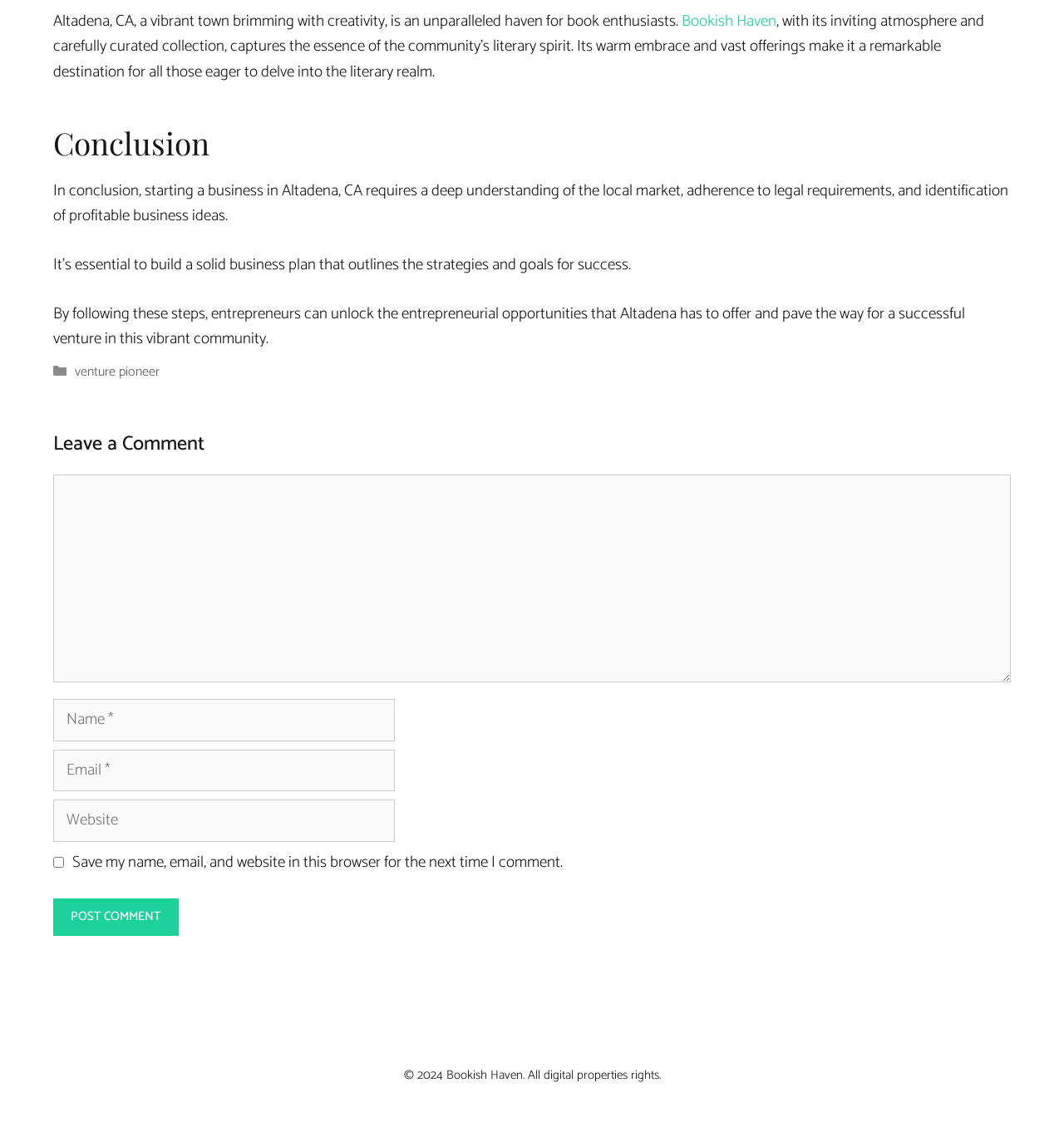What can be done in the comment section?
Look at the image and provide a detailed response to the question.

The webpage has a comment section where users can leave a comment by filling out the required fields such as name, email, and comment, and optionally providing a website and checking a box to save their information for future comments.